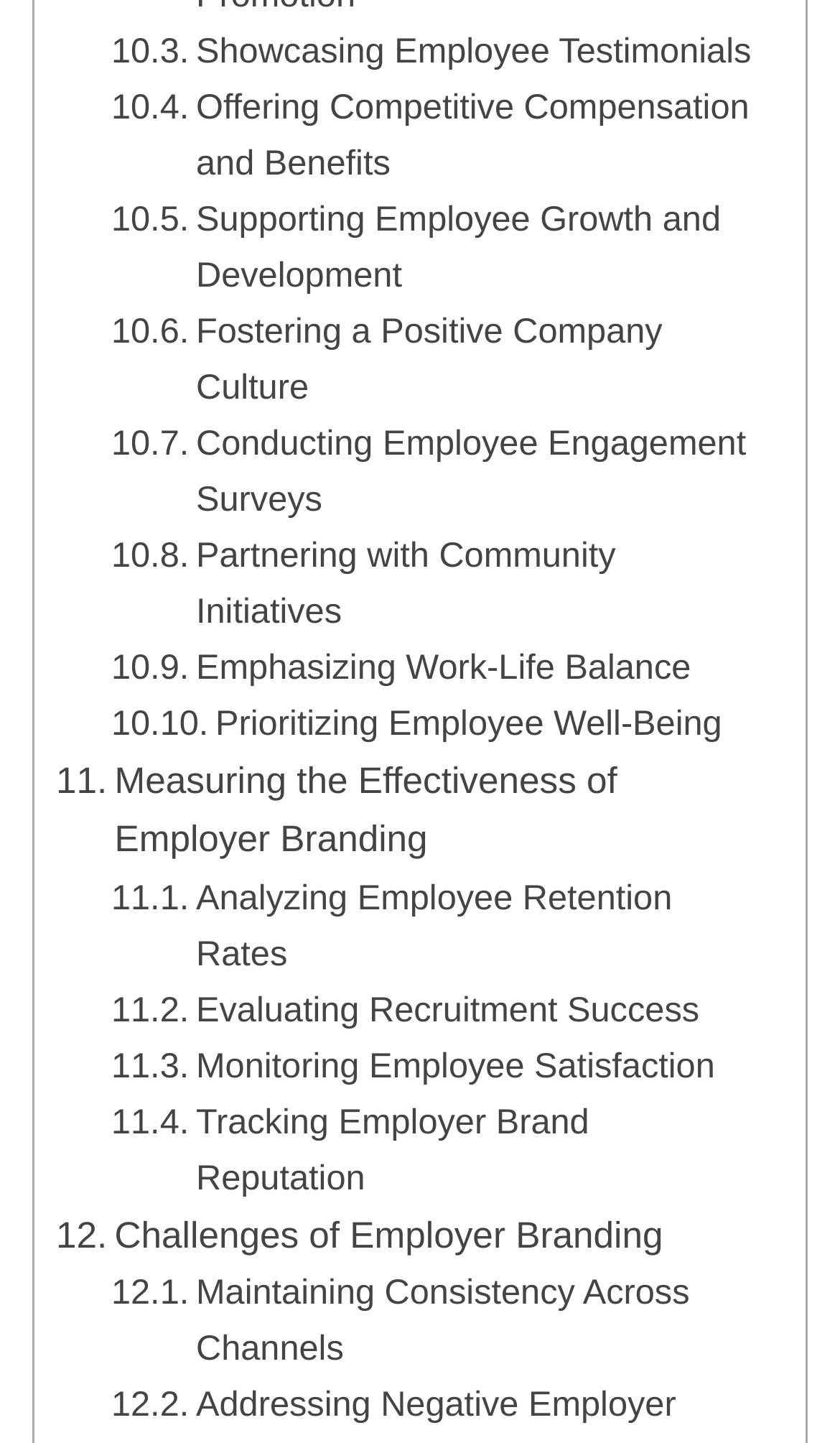Can you find the bounding box coordinates of the area I should click to execute the following instruction: "Explore employee growth and development opportunities"?

[0.132, 0.133, 0.908, 0.21]